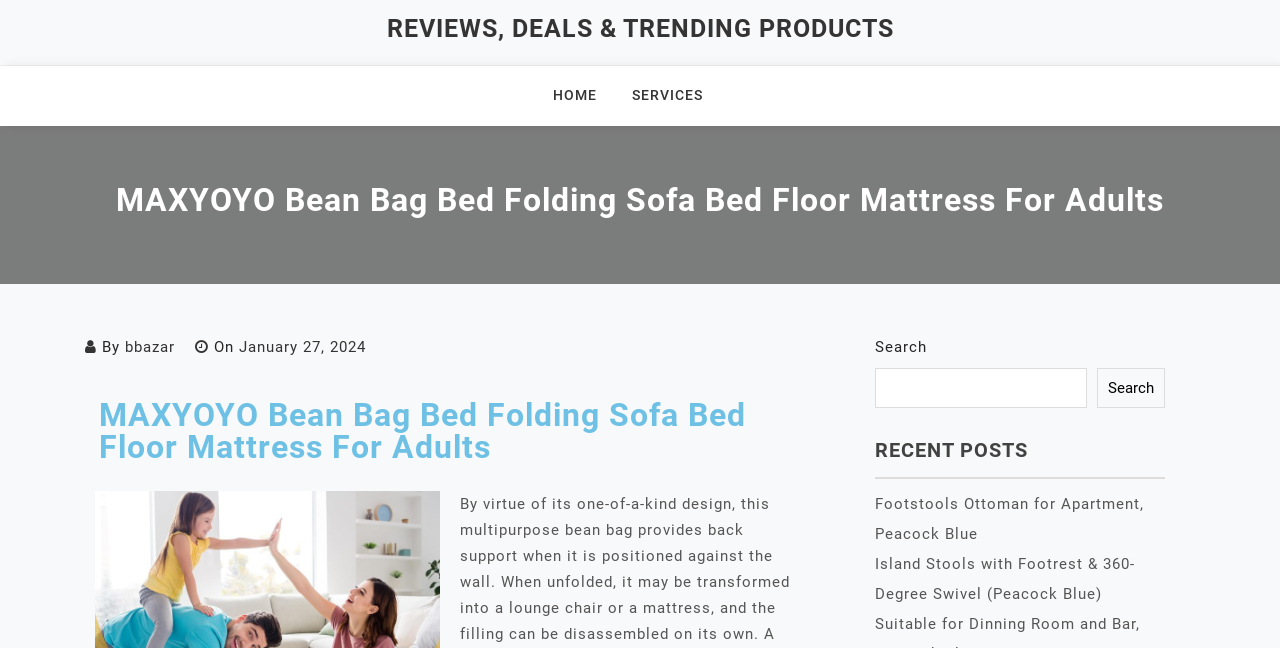Please mark the bounding box coordinates of the area that should be clicked to carry out the instruction: "read recent posts".

[0.684, 0.677, 0.91, 0.74]